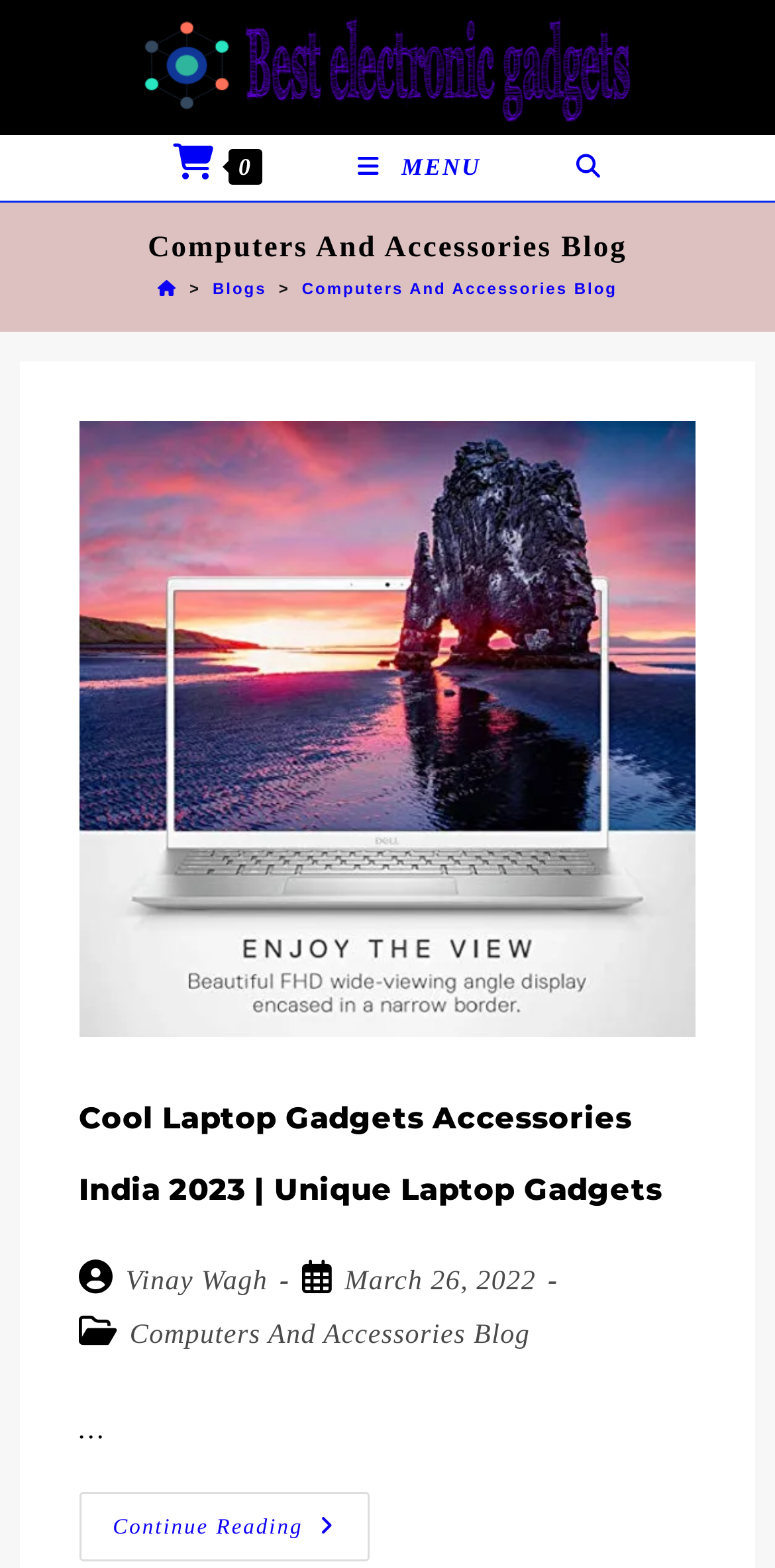Please predict the bounding box coordinates of the element's region where a click is necessary to complete the following instruction: "Read more about the article 'Cool Laptop Gadgets Accessories India 2023 | Unique Laptop Gadgets'". The coordinates should be represented by four float numbers between 0 and 1, i.e., [left, top, right, bottom].

[0.102, 0.268, 0.898, 0.662]